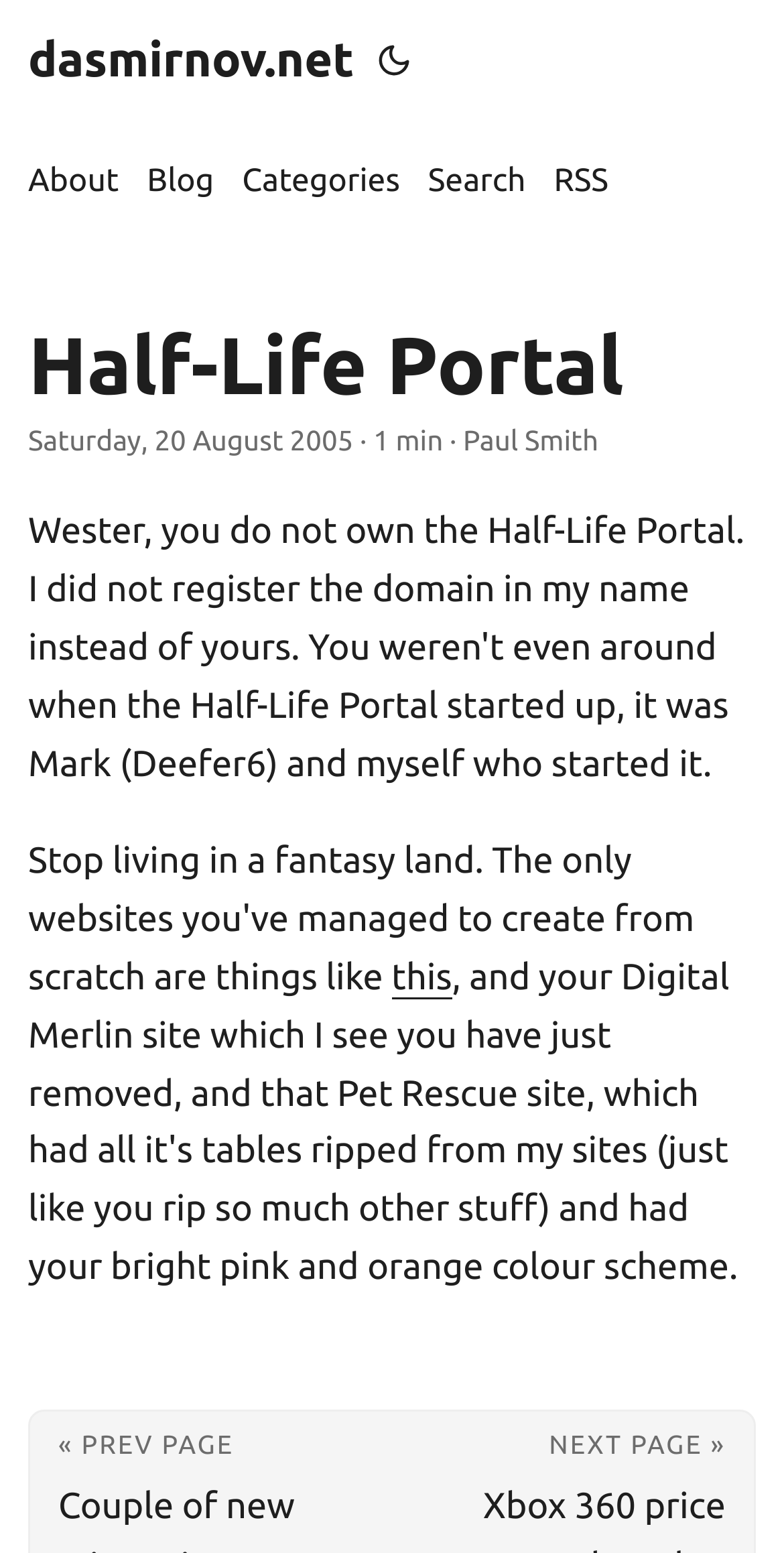Please provide a comprehensive response to the question based on the details in the image: What is the date of the latest article?

I looked at the header section of the webpage and found the date '2005-08-20 16:26:28 +0000 UTC' which corresponds to 'Saturday, 20 August 2005' in a more readable format.